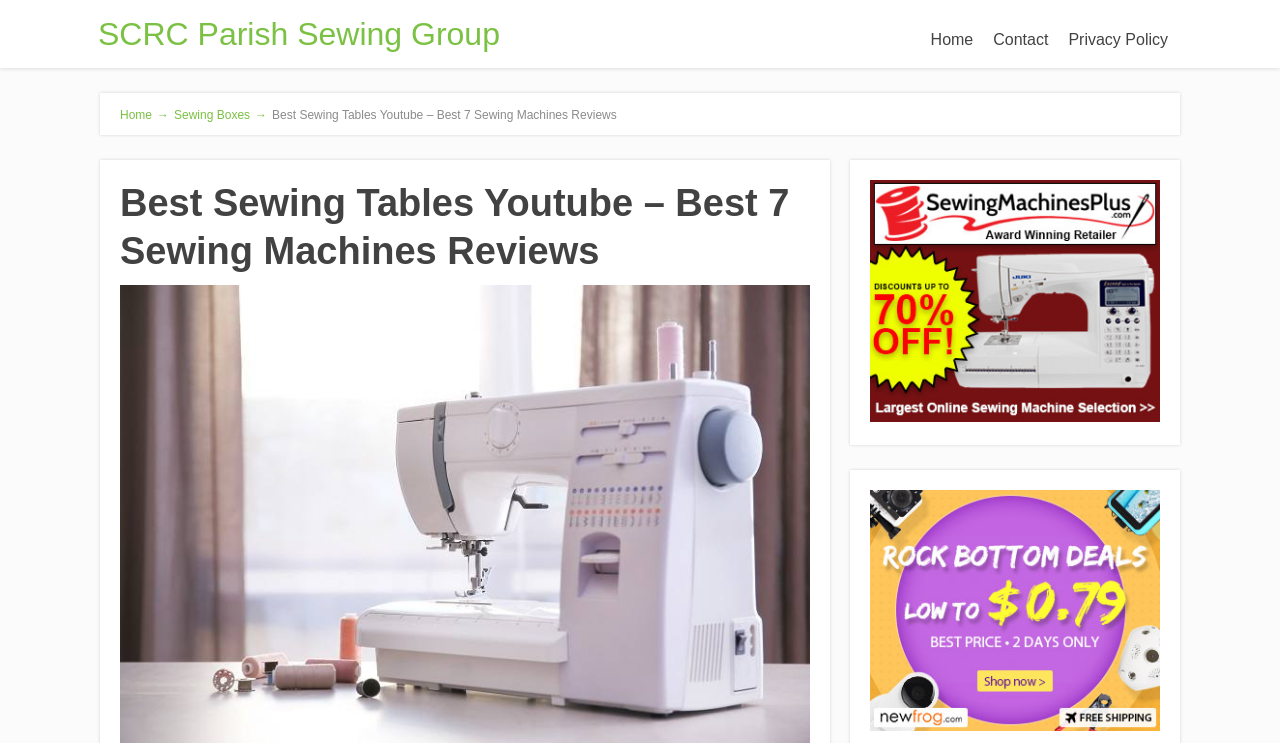Locate and provide the bounding box coordinates for the HTML element that matches this description: "Home →".

[0.094, 0.145, 0.136, 0.164]